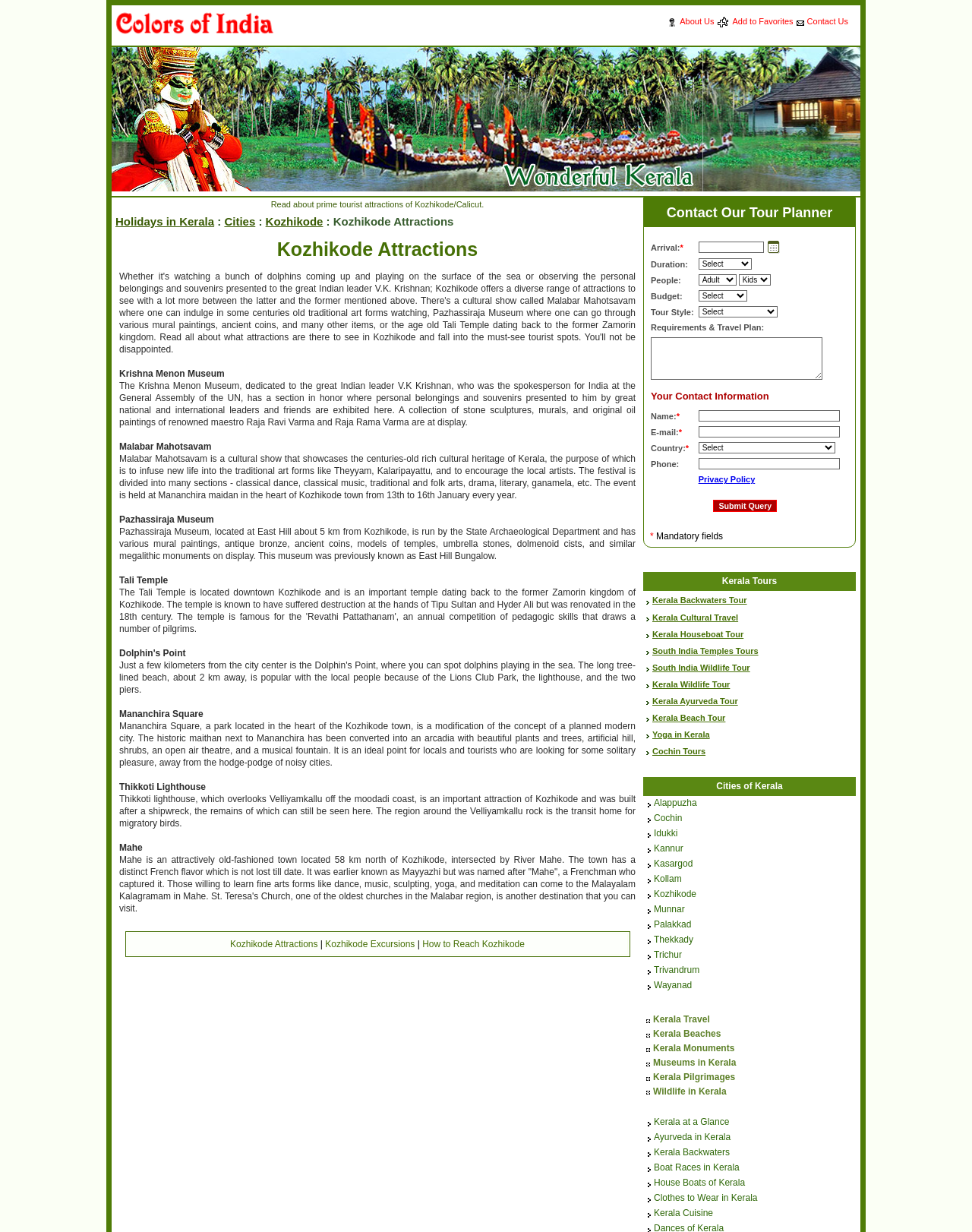Use a single word or phrase to answer the question:
What is the name of the museum dedicated to V.K Krishnan?

Krishna Menon Museum